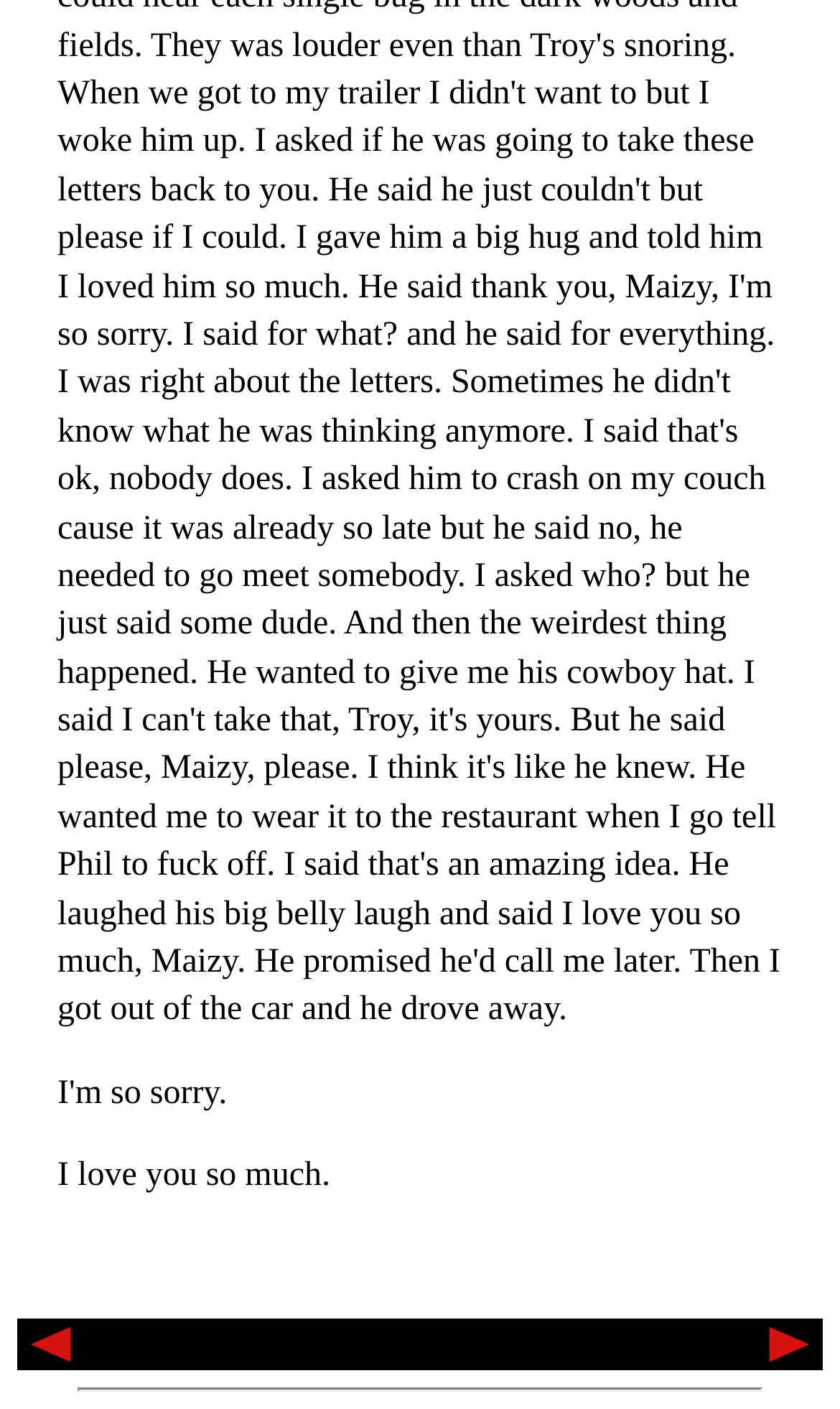Please give a short response to the question using one word or a phrase:
What is the purpose of the link on the left?

Go to Previous Piece